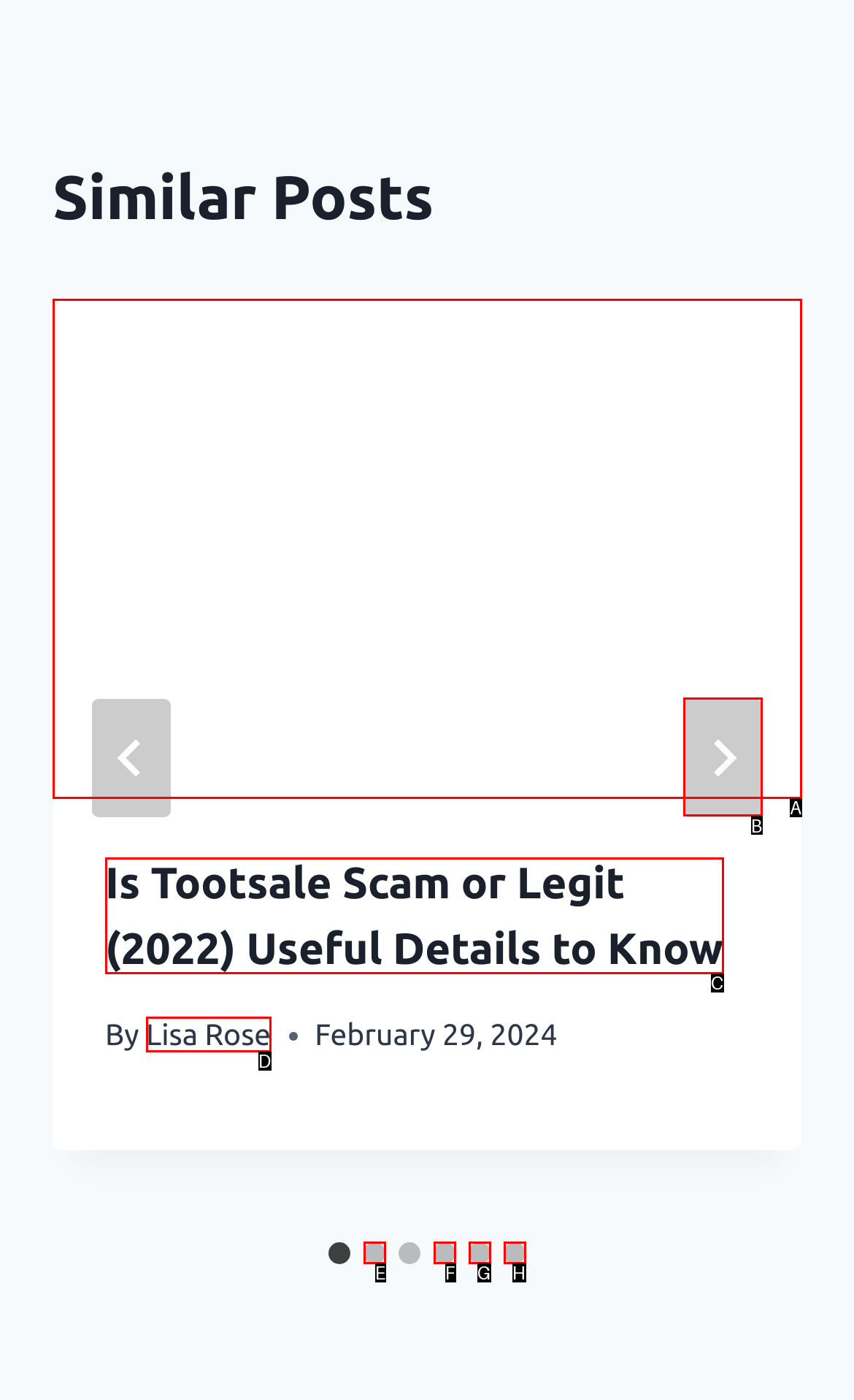Find the HTML element that matches the description provided: New Client · Start Now
Answer using the corresponding option letter.

None